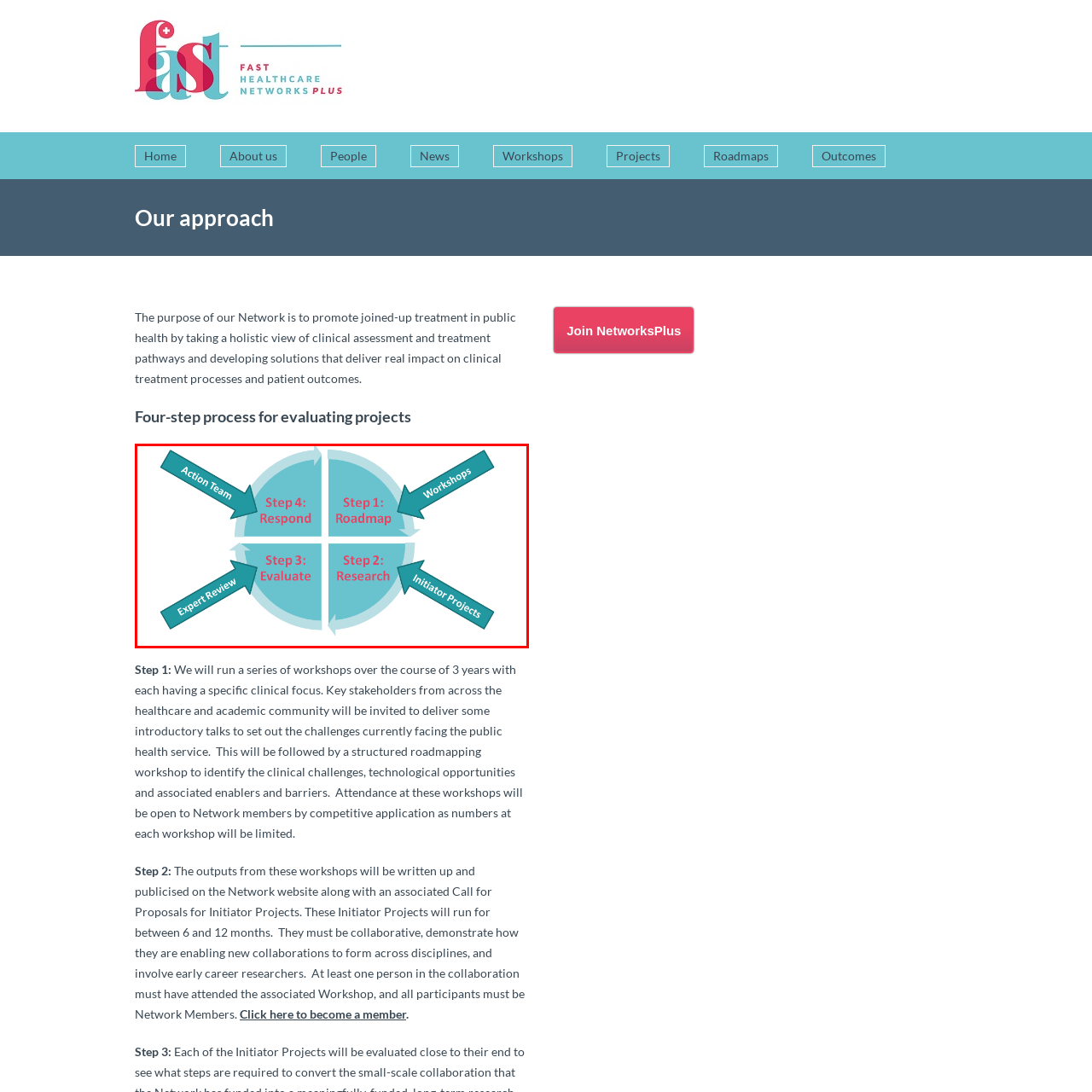Provide a comprehensive description of the image highlighted by the red bounding box.

This image illustrates the "Four-Step Process for Evaluating Projects" employed by the FAST Healthcare NetworksPlus initiative. The diagram is divided into four quadrants, each representing a crucial stage in the evaluation process:

1. **Step 1: Roadmap** - This phase involves the planning and structuring of the project's objectives and methodologies.
2. **Step 2: Research Initiator Projects** - Following the roadmap, this step focuses on executing projects that enable new collaborations and innovative approaches in healthcare.
3. **Step 3: Evaluate** - This stage emphasizes assessing the outcomes and effectiveness of the research undertaken in the previous steps.
4. **Step 4: Respond** - The final step involves the Action Team responding to findings and insights, ensuring that lessons learned are integrated into future strategies.

The circular arrangement highlights the interconnected nature of these steps, illustrating a continuous cycle of improvement and collaboration aimed at enhancing clinical treatment processes and patient outcomes. Each component is visually distinguished with arrows, indicating the flow and progression through the processes.